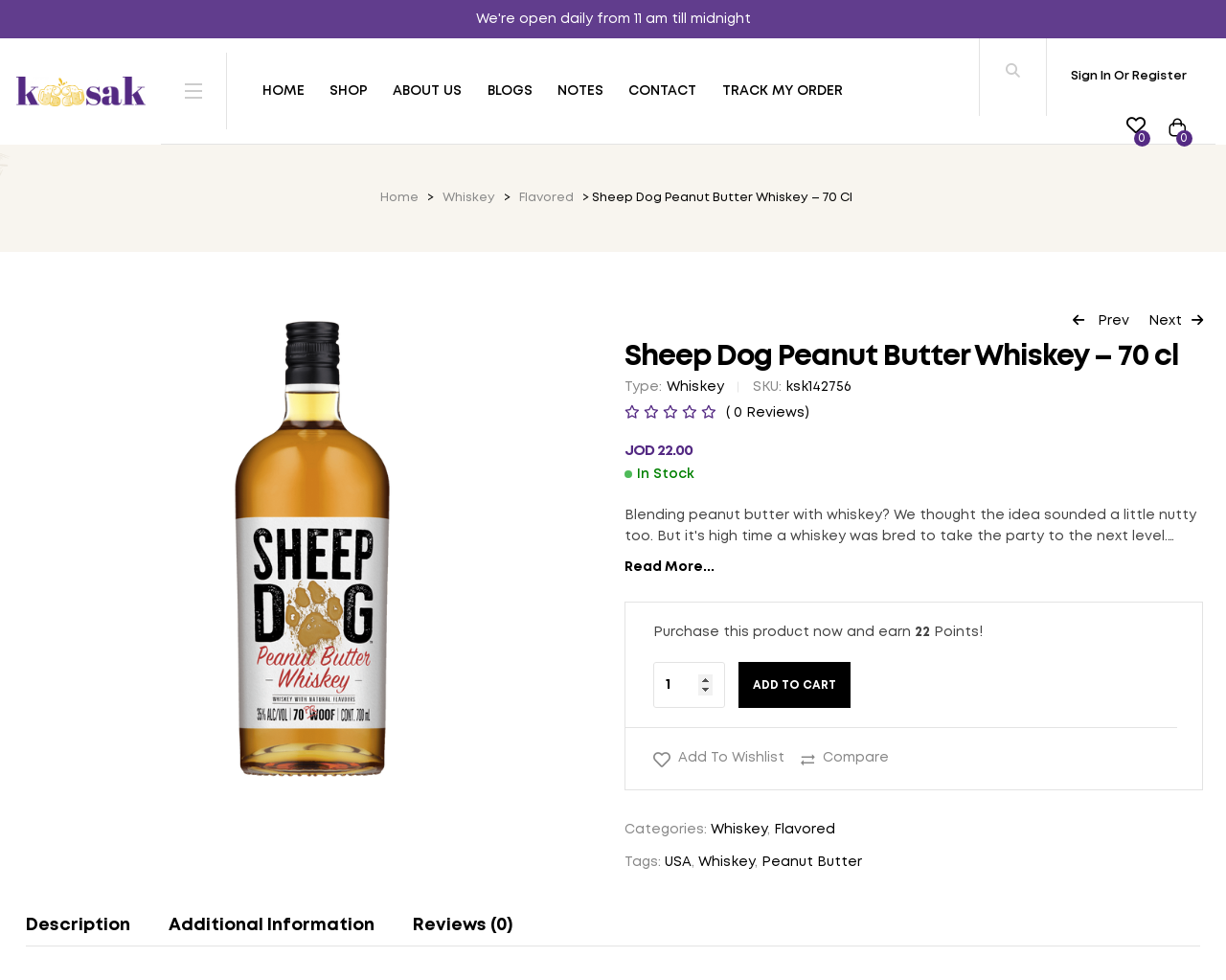Kindly determine the bounding box coordinates for the clickable area to achieve the given instruction: "Select the 'Description' tab".

[0.021, 0.924, 0.106, 0.965]